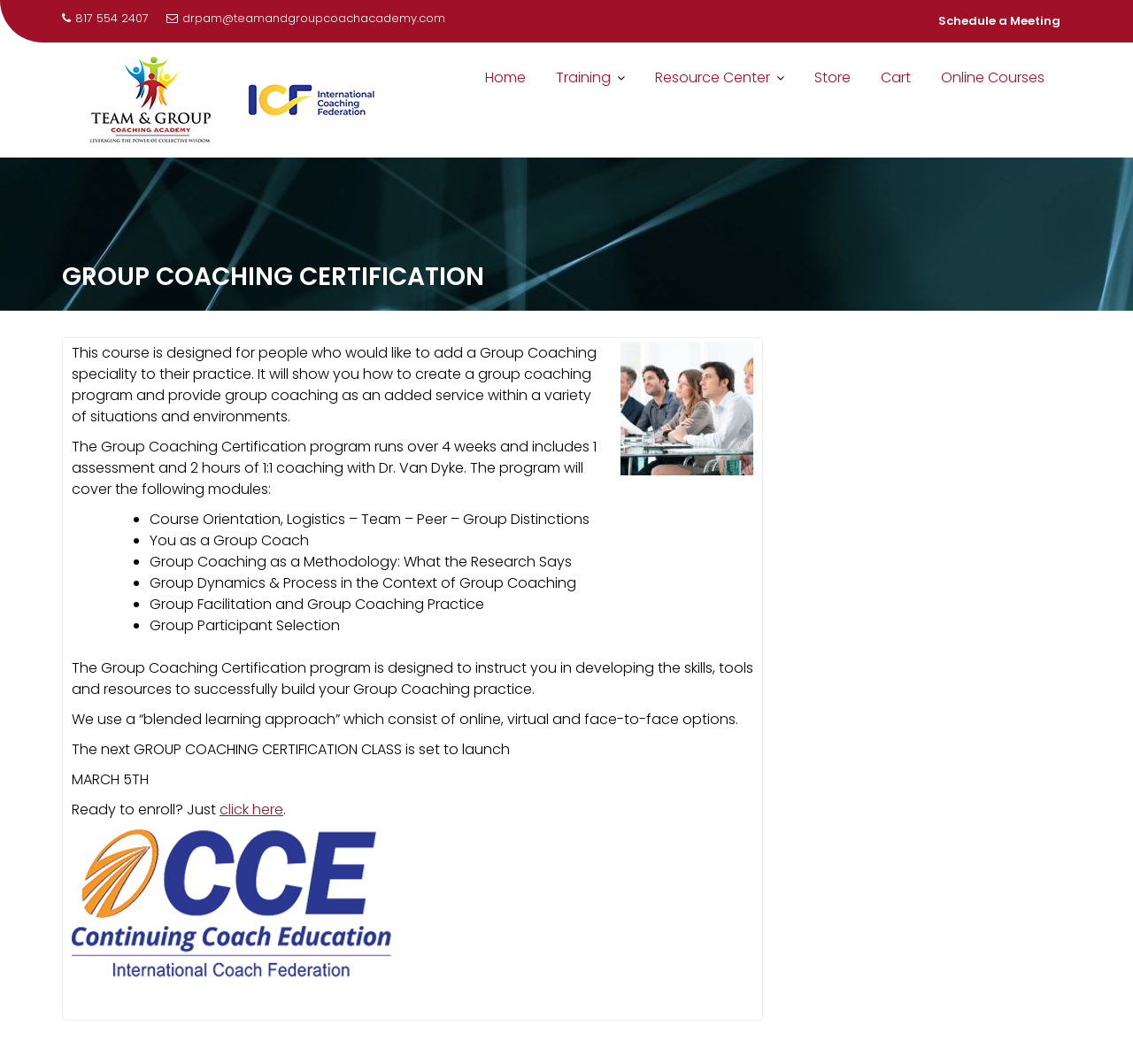From the given element description: "Store", find the bounding box for the UI element. Provide the coordinates as four float numbers between 0 and 1, in the order [left, top, right, bottom].

[0.707, 0.052, 0.762, 0.094]